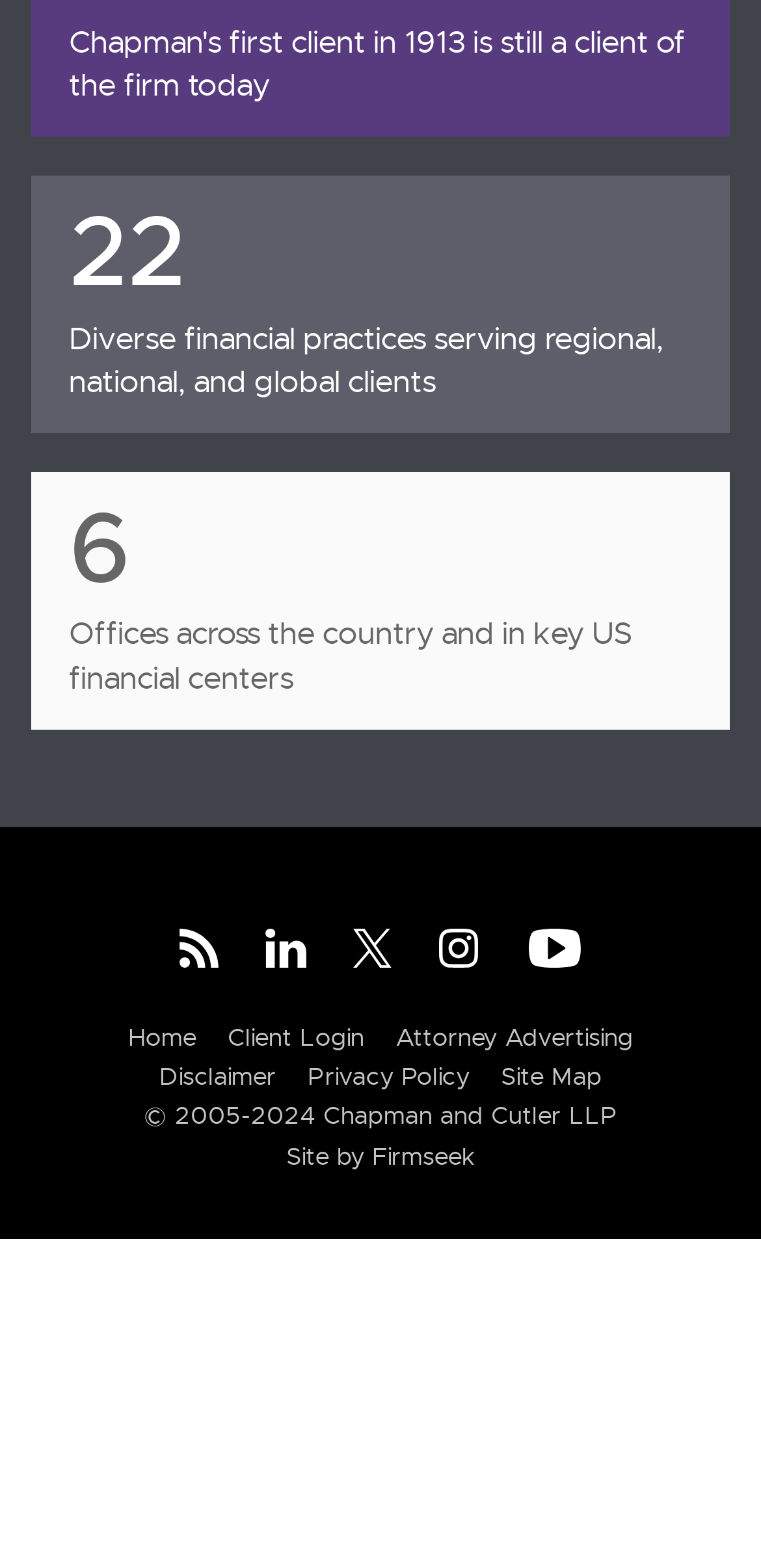Based on what you see in the screenshot, provide a thorough answer to this question: What is the name of the law firm?

I found the name of the law firm at the bottom of the webpage, which states '© 2005-2024 Chapman and Cutler LLP'. This indicates that the name of the law firm is Chapman and Cutler LLP.